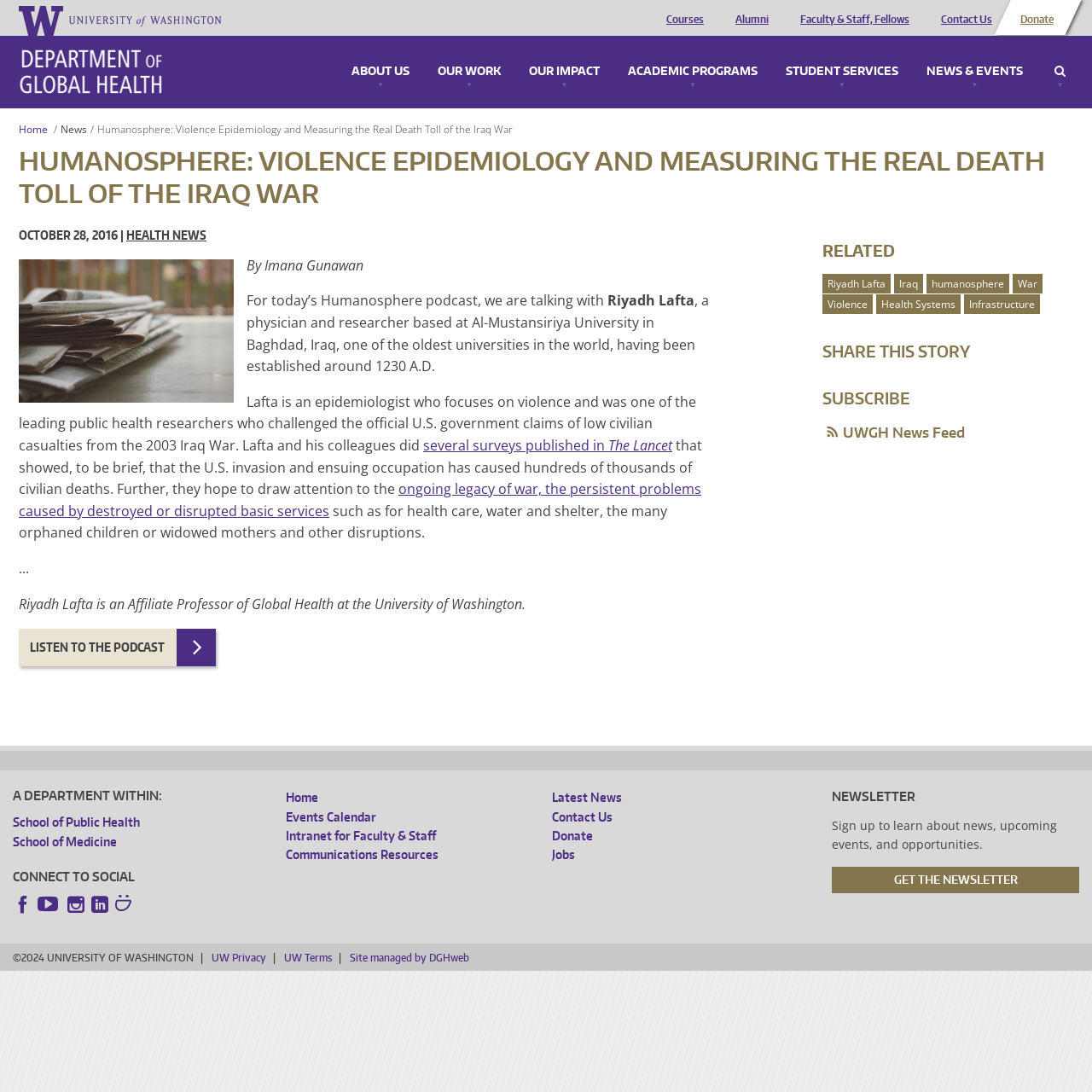Locate the bounding box coordinates of the item that should be clicked to fulfill the instruction: "Donate to the University of Washington".

[0.93, 0.013, 0.969, 0.023]